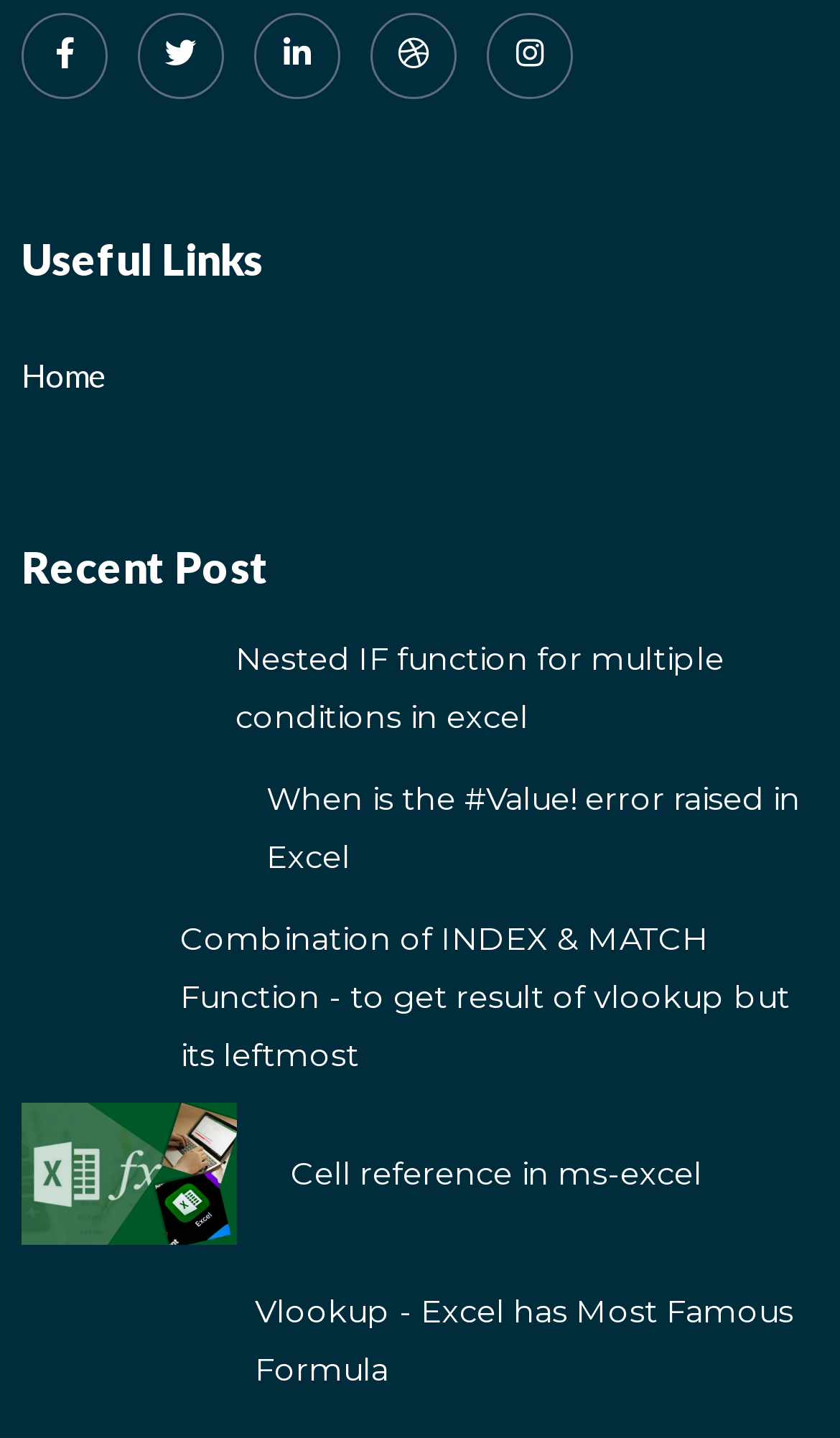Determine the bounding box coordinates of the clickable element necessary to fulfill the instruction: "Read about Use of Nested IF Function in Excel". Provide the coordinates as four float numbers within the 0 to 1 range, i.e., [left, top, right, bottom].

[0.026, 0.439, 0.974, 0.52]